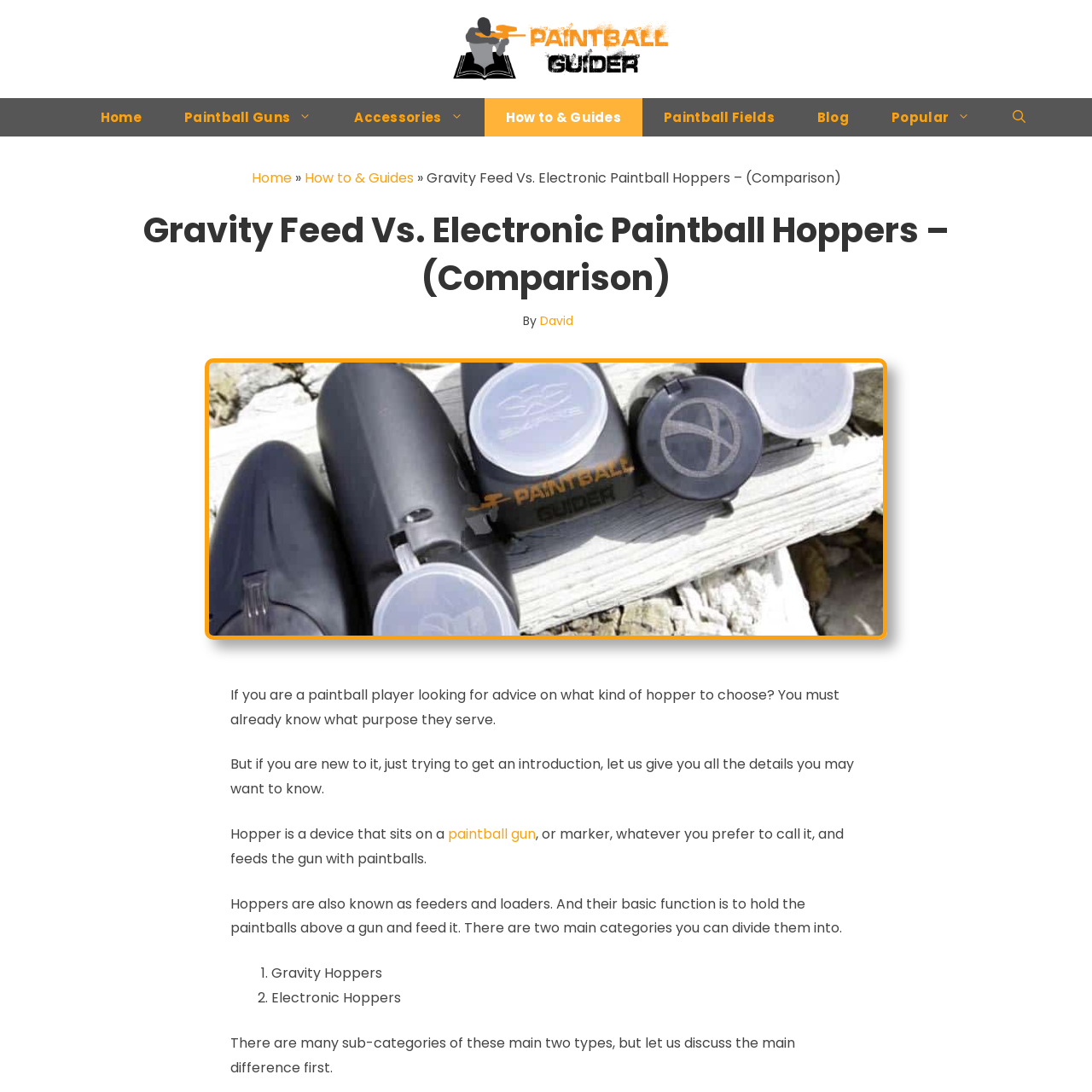Provide a one-word or one-phrase answer to the question:
What is the navigation menu item that comes after 'Home'?

Paintball Guns